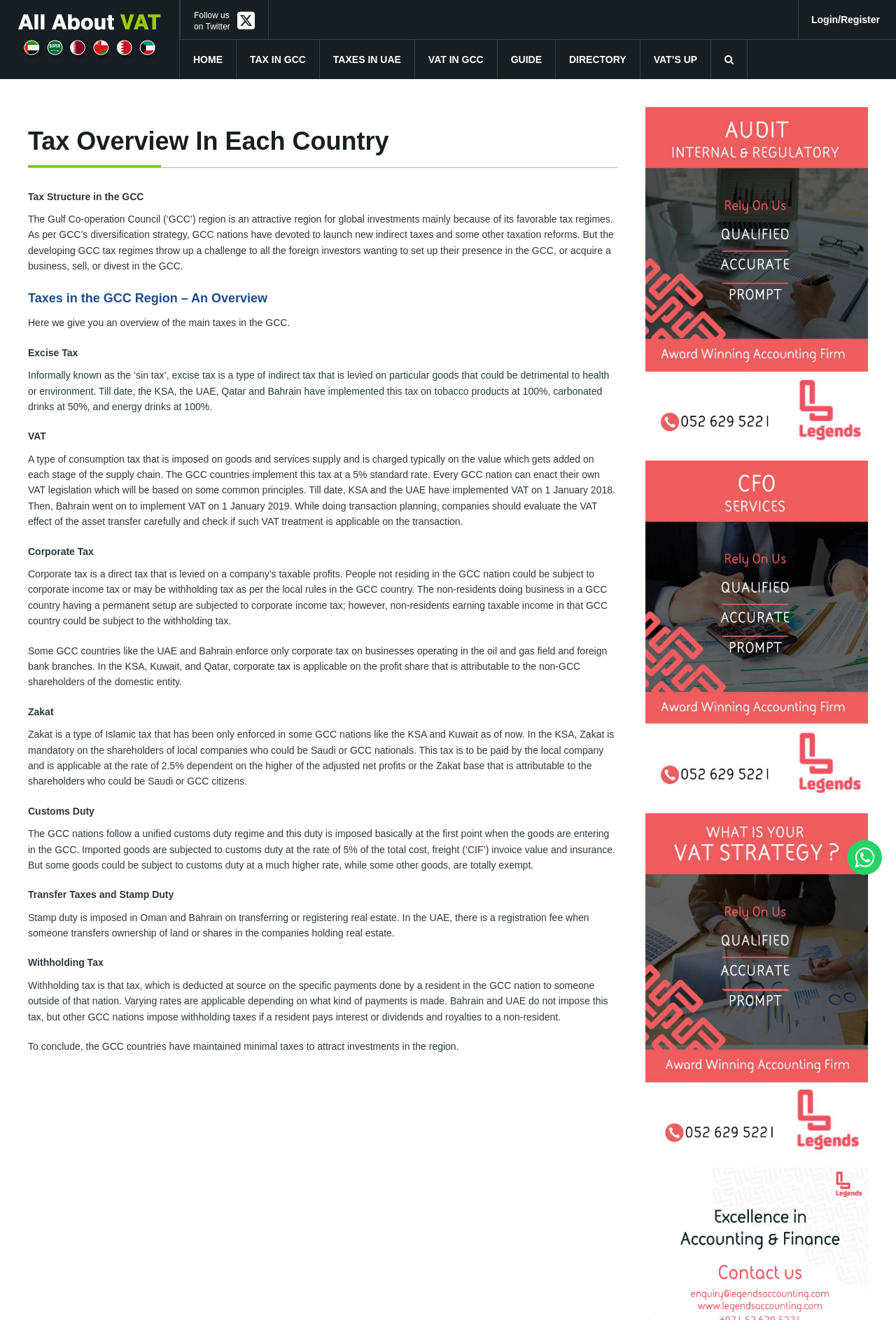Respond to the question below with a concise word or phrase:
What is the main reason the GCC region is attractive for global investments?

favorable tax regimes